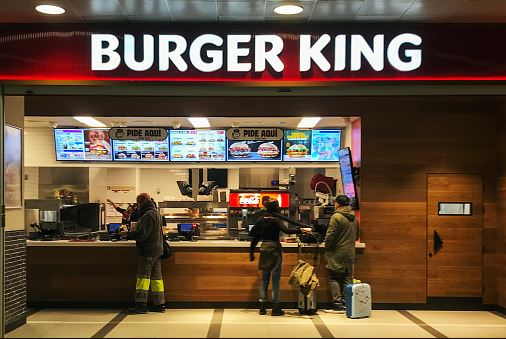What is the person to the right of the counter doing?
Provide a detailed and well-explained answer to the question.

In the image, a person is seen standing to the right of the counter, pushing a suitcase, which suggests that this Burger King location may be situated in a high-traffic area such as an airport or shopping center.